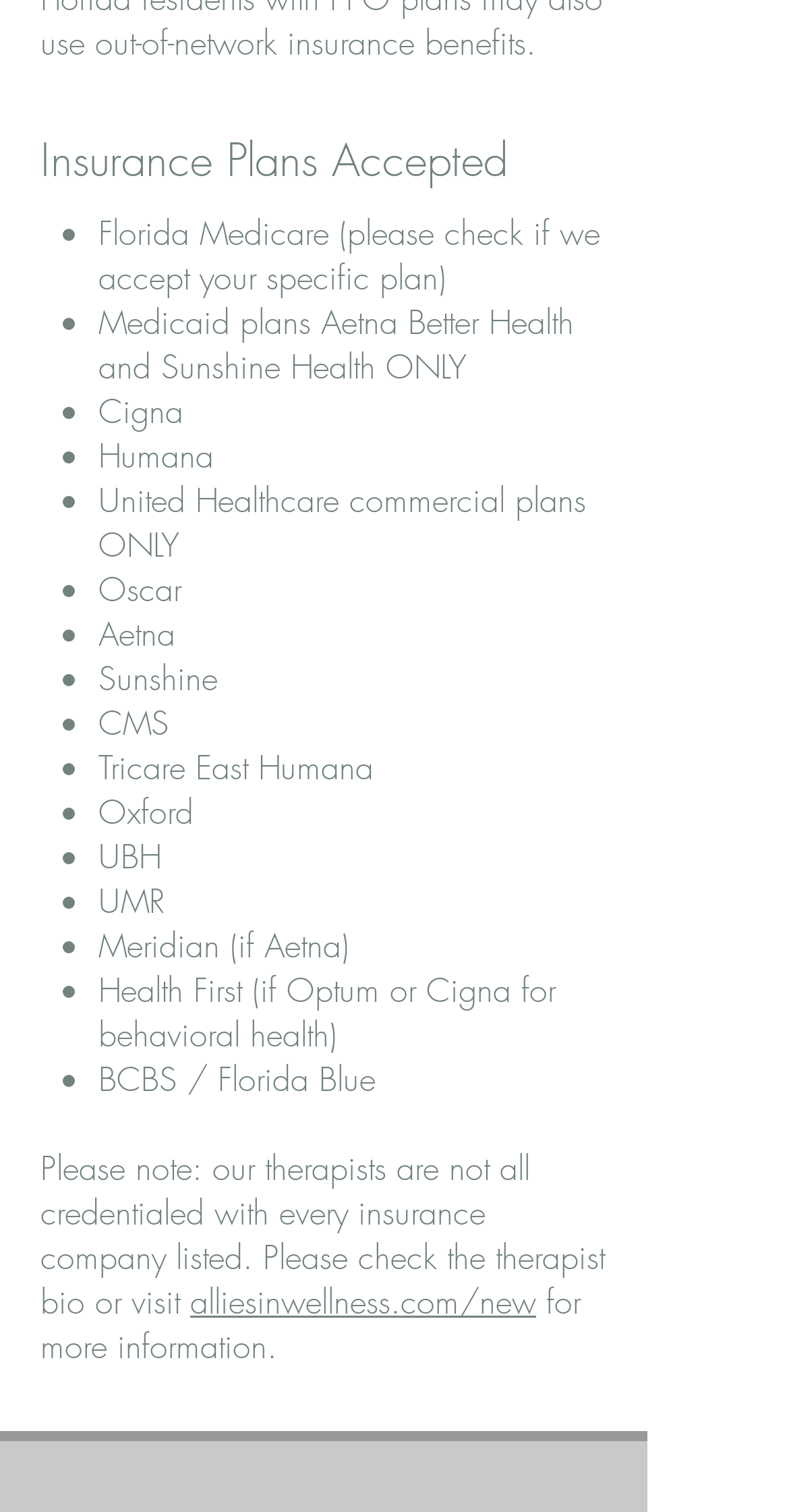Provide a brief response to the question using a single word or phrase: 
What should I do to check if a therapist is credentialed with a specific insurance company?

Check therapist bio